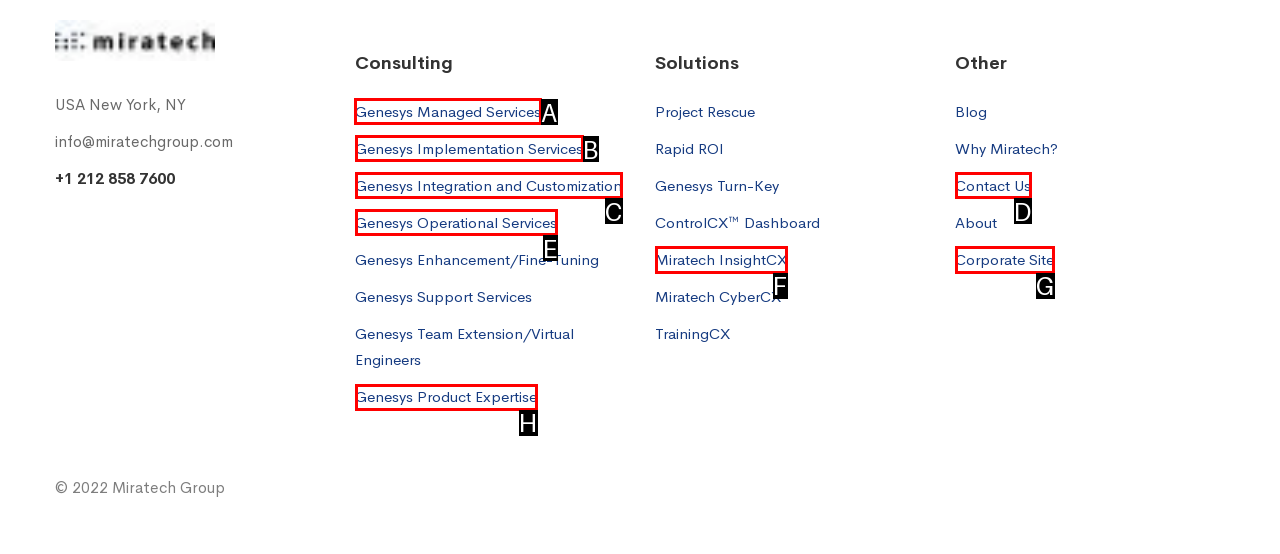Select the option I need to click to accomplish this task: Click on Genesys Managed Services
Provide the letter of the selected choice from the given options.

A